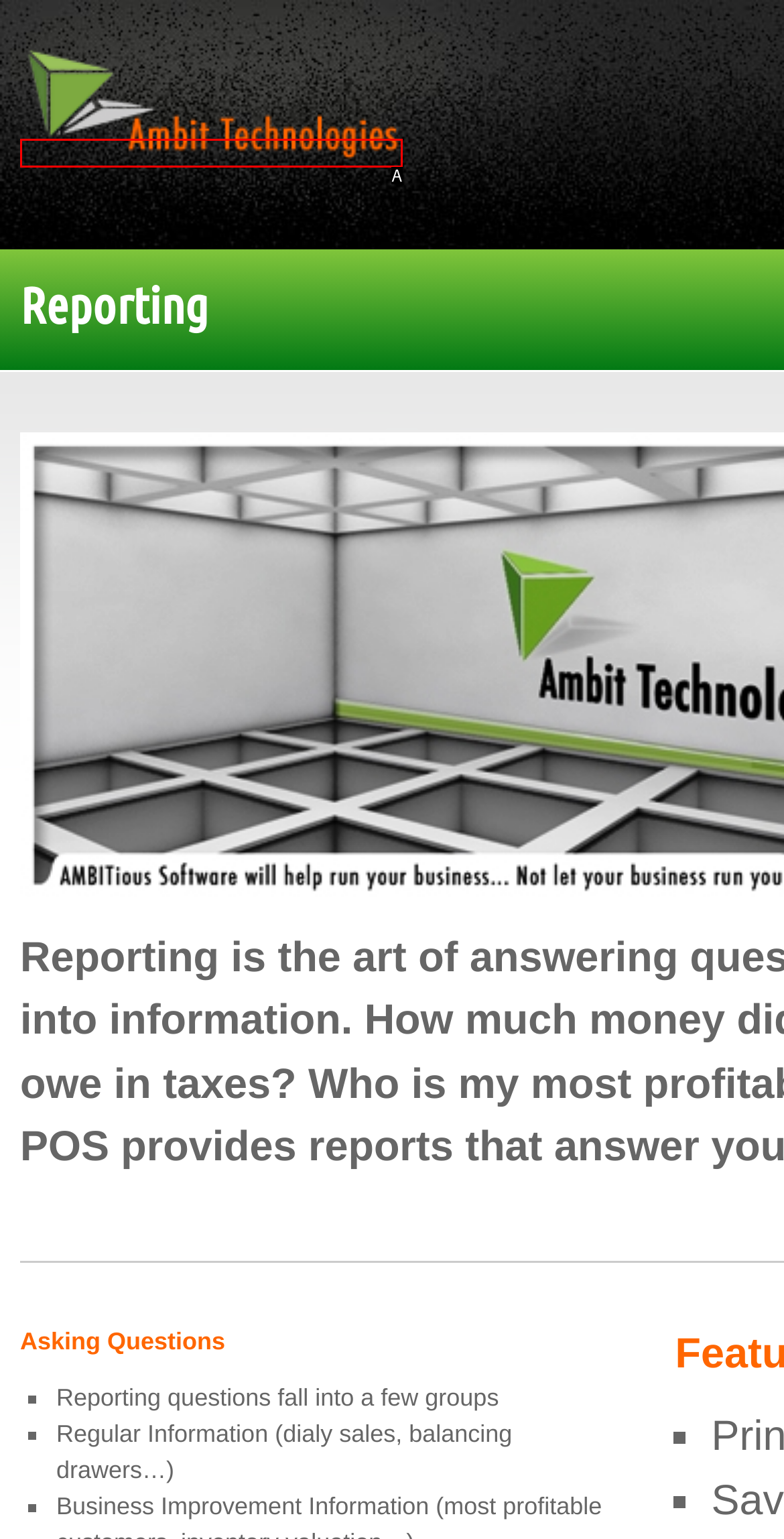Find the option that matches this description: alt="Reporting"
Provide the matching option's letter directly.

A